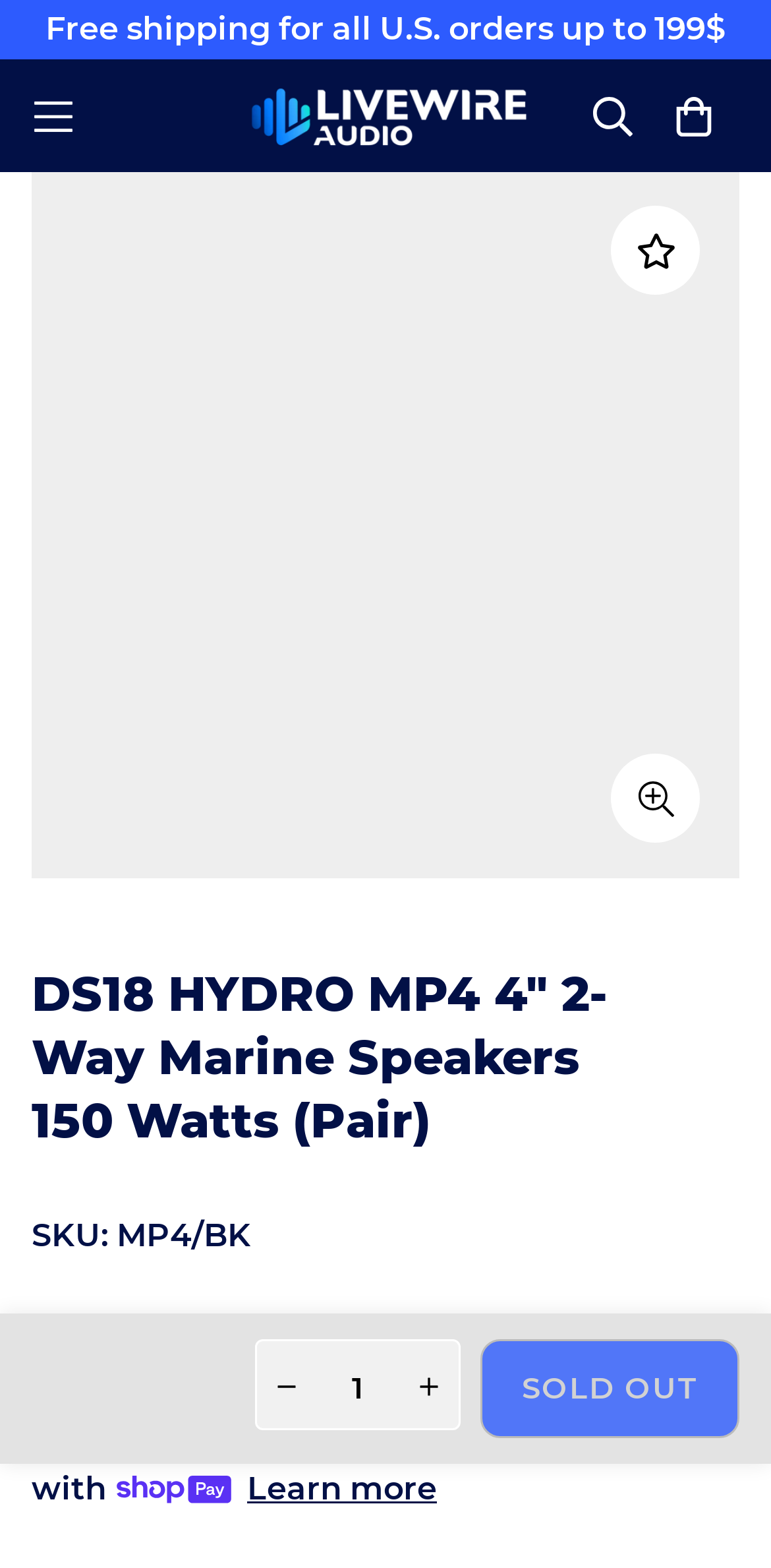Select the bounding box coordinates of the element I need to click to carry out the following instruction: "Add to cart".

[0.792, 0.553, 0.908, 0.609]